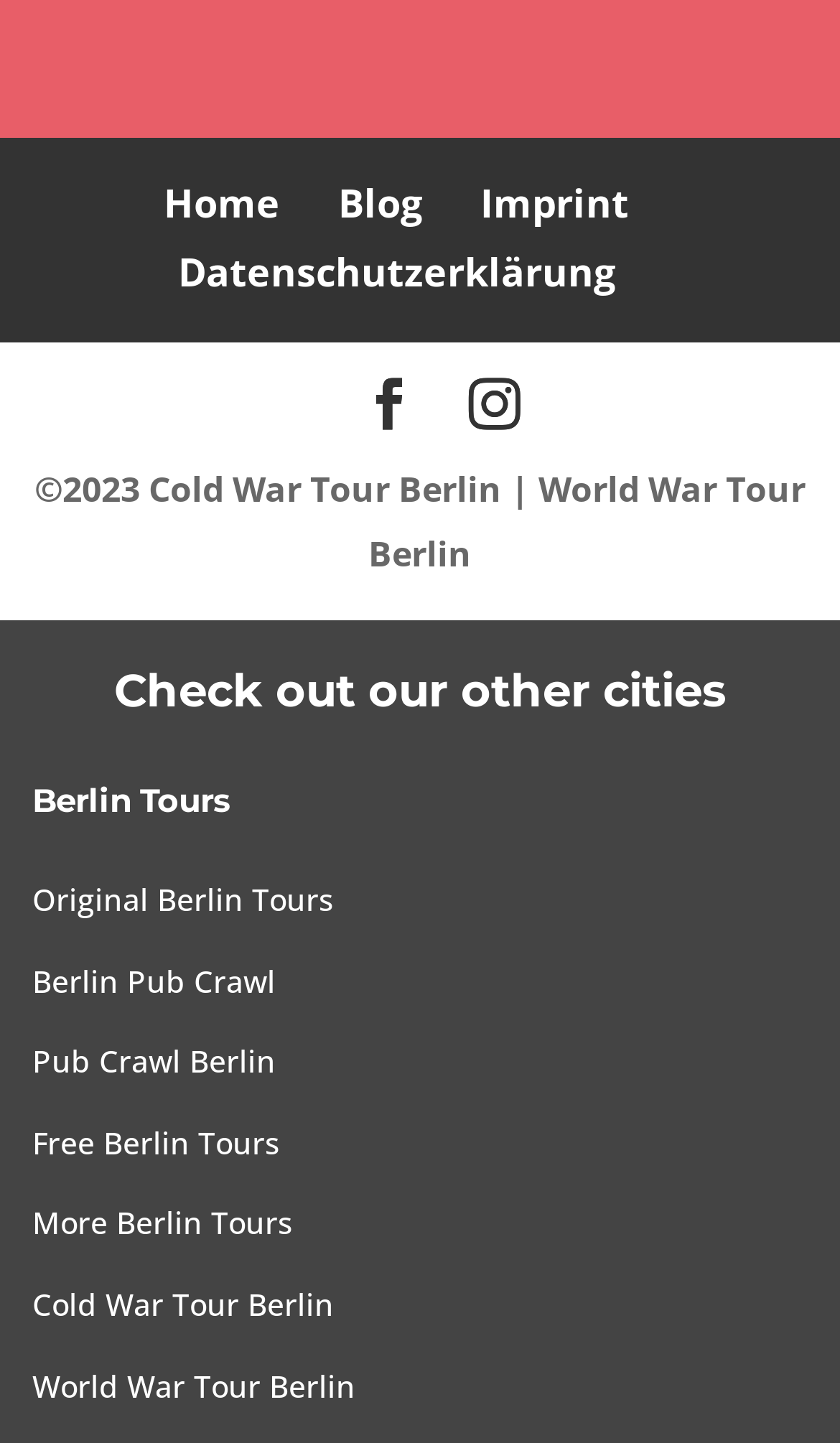Locate the bounding box coordinates of the area where you should click to accomplish the instruction: "view World War Tour Berlin".

[0.038, 0.946, 0.423, 0.974]